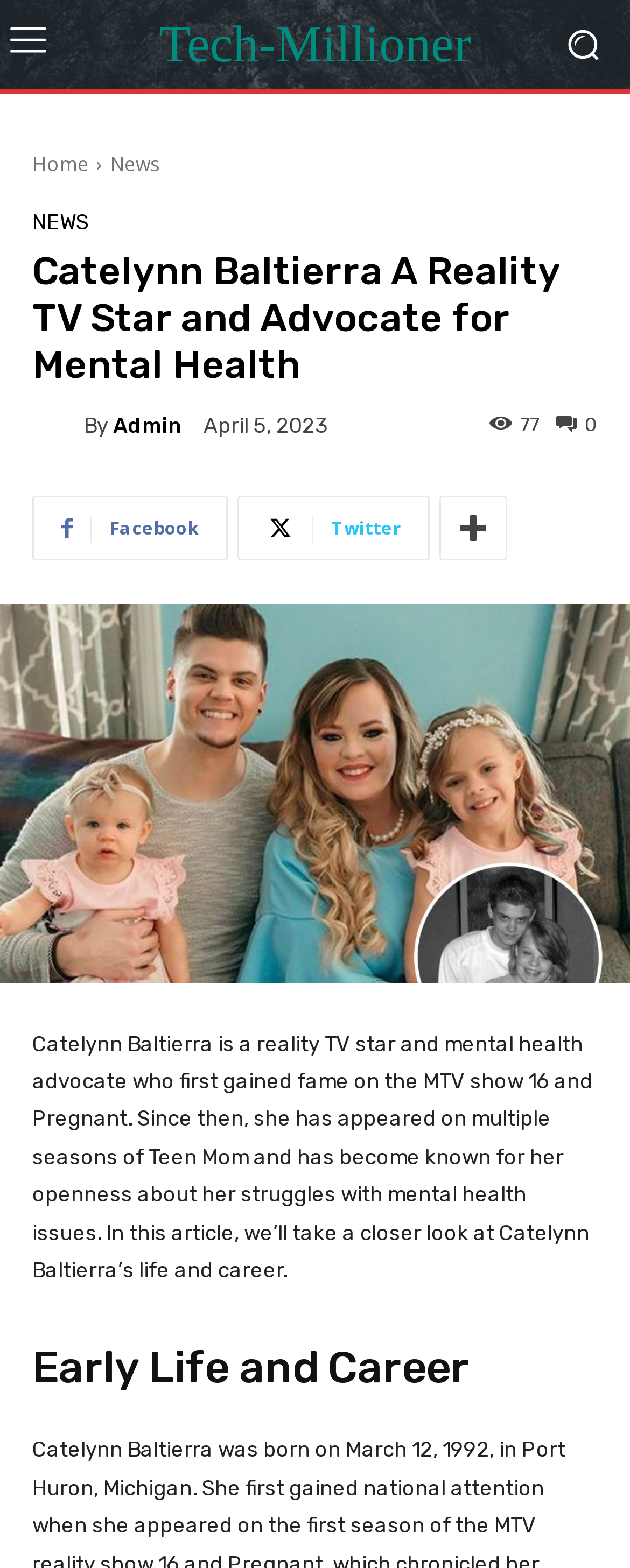Determine the bounding box coordinates for the clickable element required to fulfill the instruction: "Read the article about Catelynn Baltierra". Provide the coordinates as four float numbers between 0 and 1, i.e., [left, top, right, bottom].

[0.051, 0.658, 0.941, 0.818]